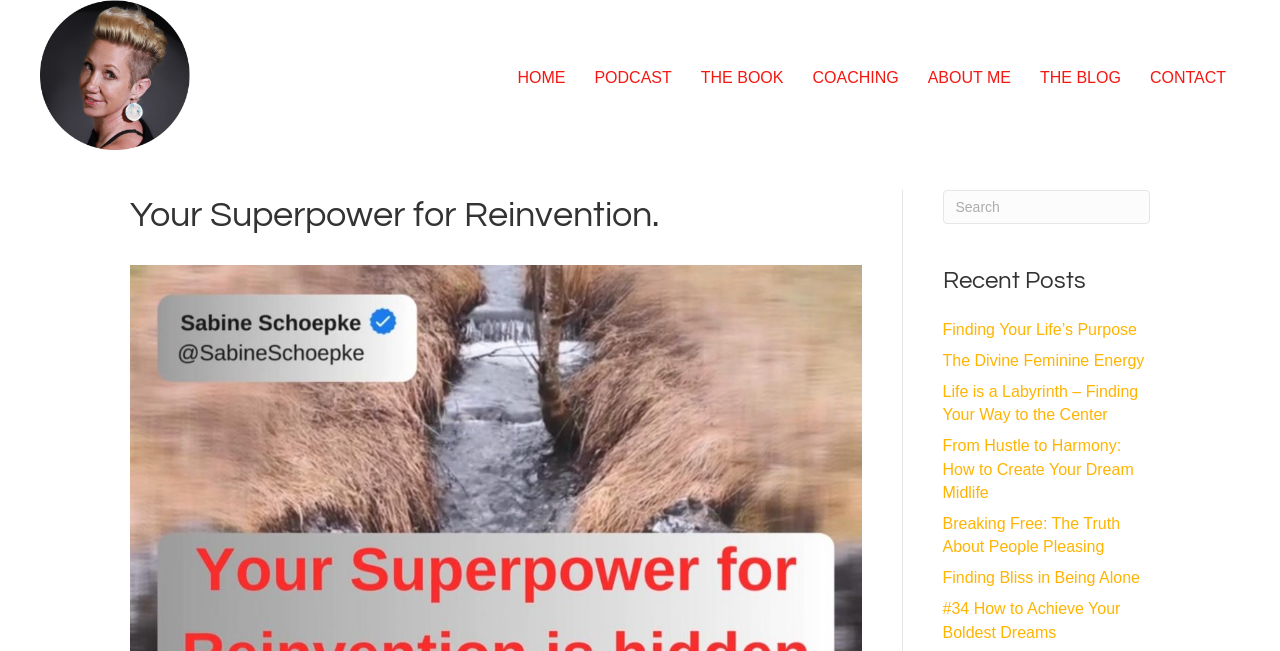Specify the bounding box coordinates of the element's region that should be clicked to achieve the following instruction: "Read the 'Finding Your Life’s Purpose' post". The bounding box coordinates consist of four float numbers between 0 and 1, in the format [left, top, right, bottom].

[0.736, 0.492, 0.888, 0.519]